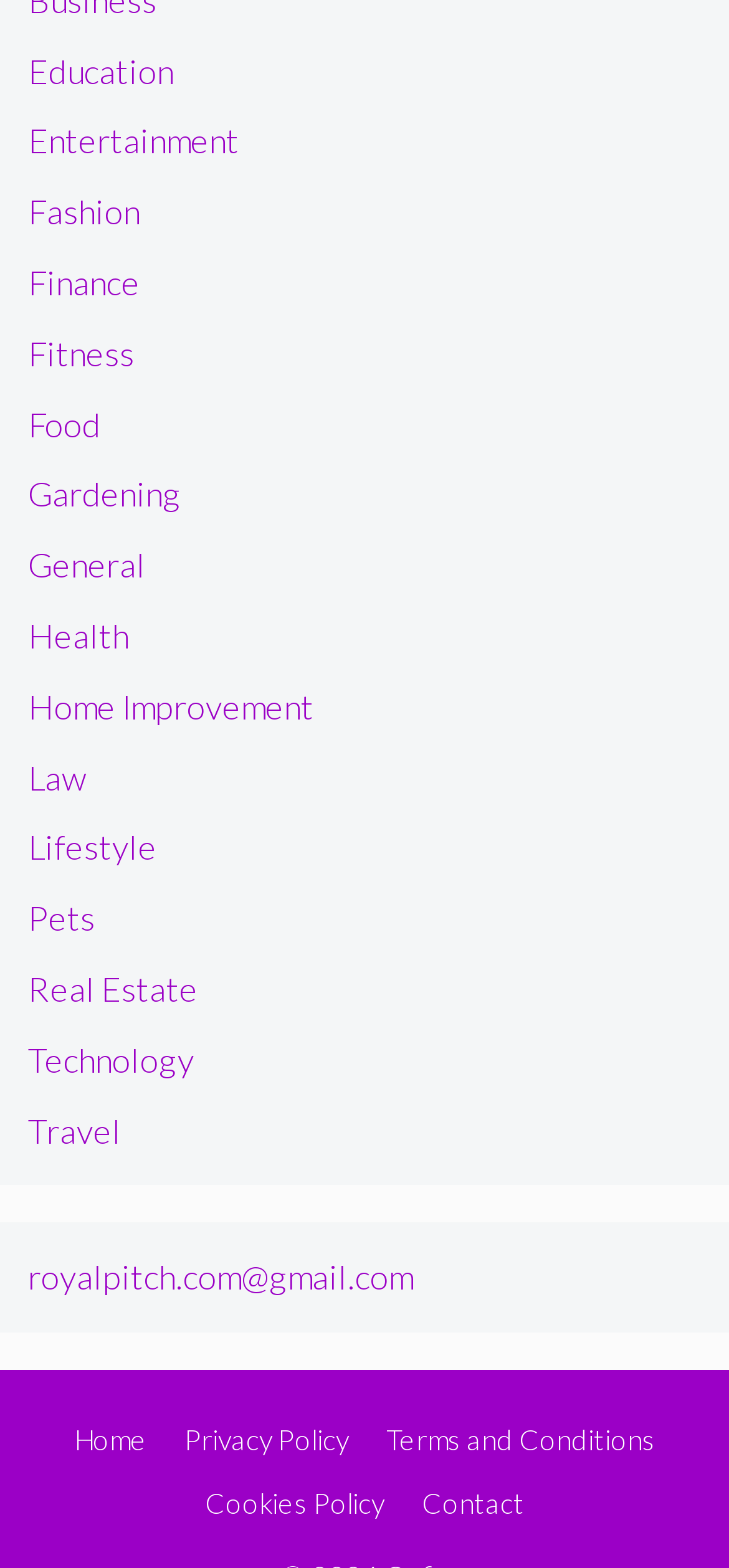Provide the bounding box coordinates for the area that should be clicked to complete the instruction: "Search for a keyword".

None